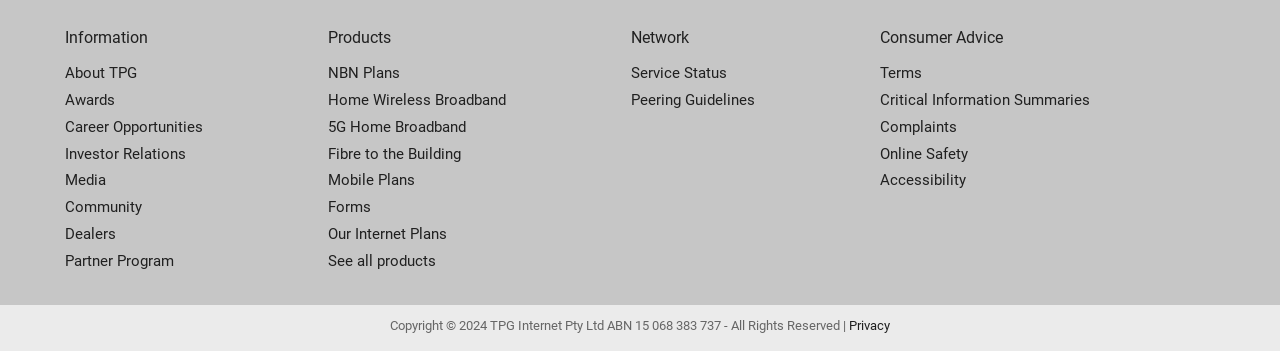What is the last link under 'Network'?
Using the image as a reference, give a one-word or short phrase answer.

Peering Guidelines